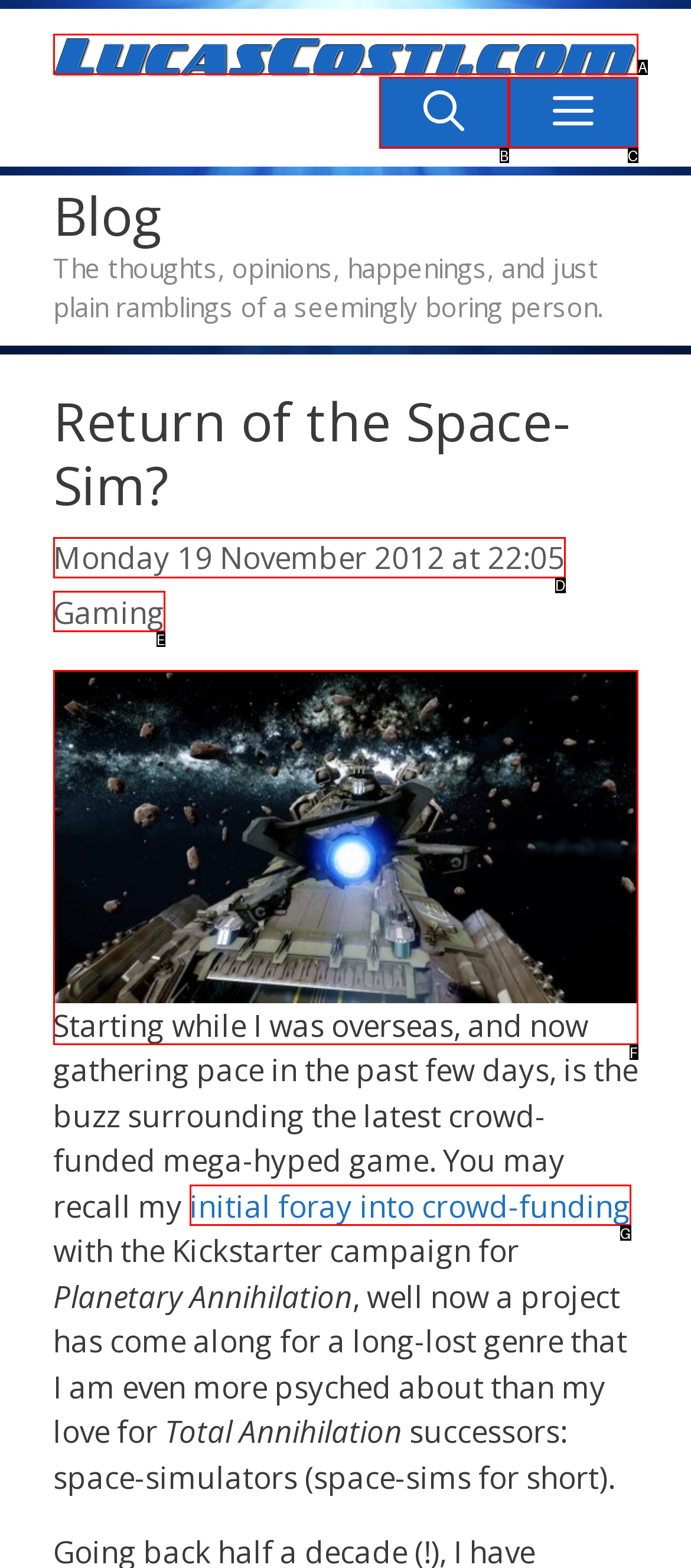Refer to the description: aria-label="Open Search Bar" and choose the option that best fits. Provide the letter of that option directly from the options.

B